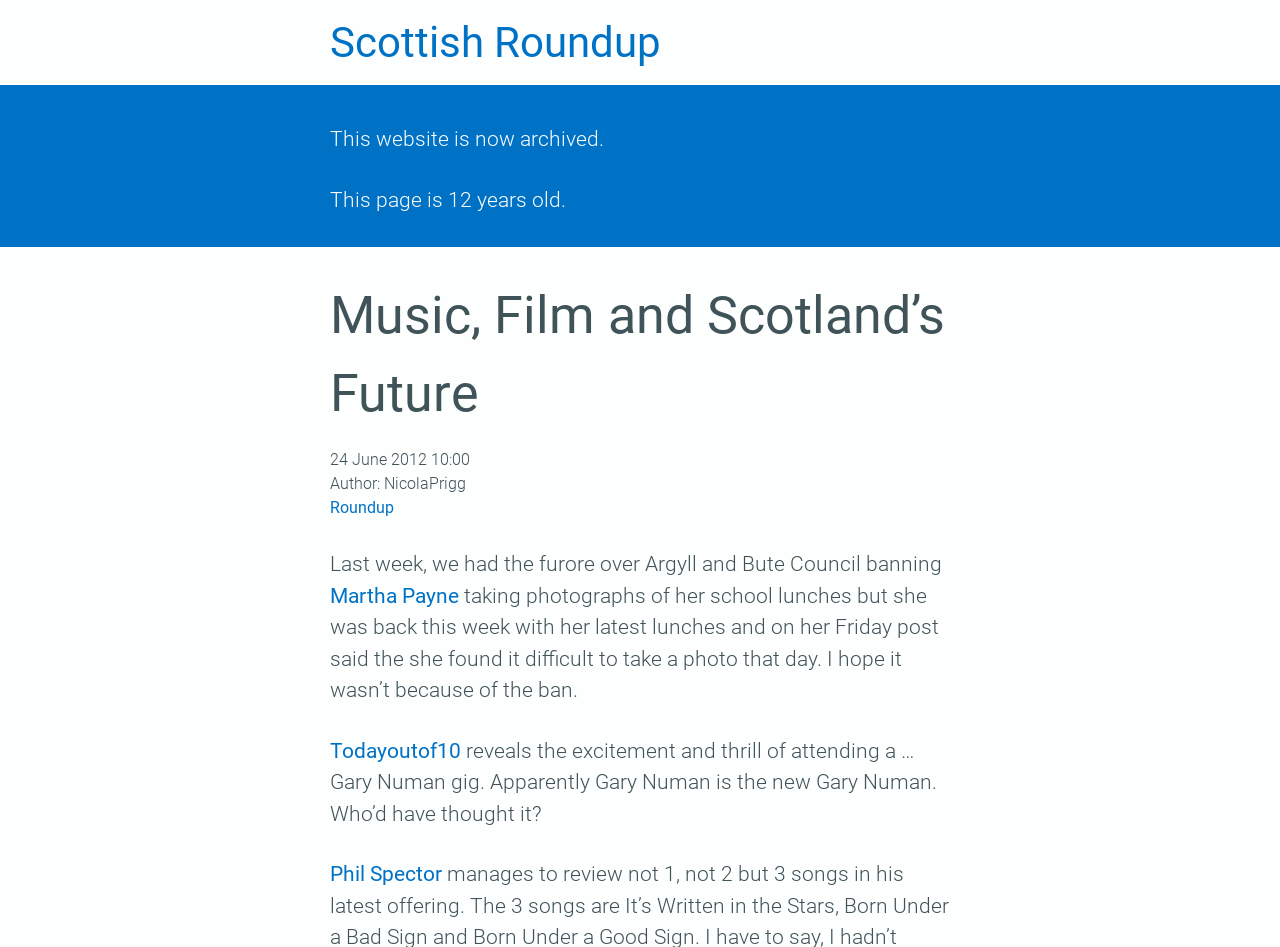With reference to the screenshot, provide a detailed response to the question below:
What is the topic of the webpage?

The topic of the webpage can be determined by looking at the static text elements which mention school lunches and music, such as the text 'Last week, we had the furore over Argyll and Bute Council banning Martha Payne taking photographs of her school lunches...' and 'reveals the excitement and thrill of attending a … Gary Numan gig.'.